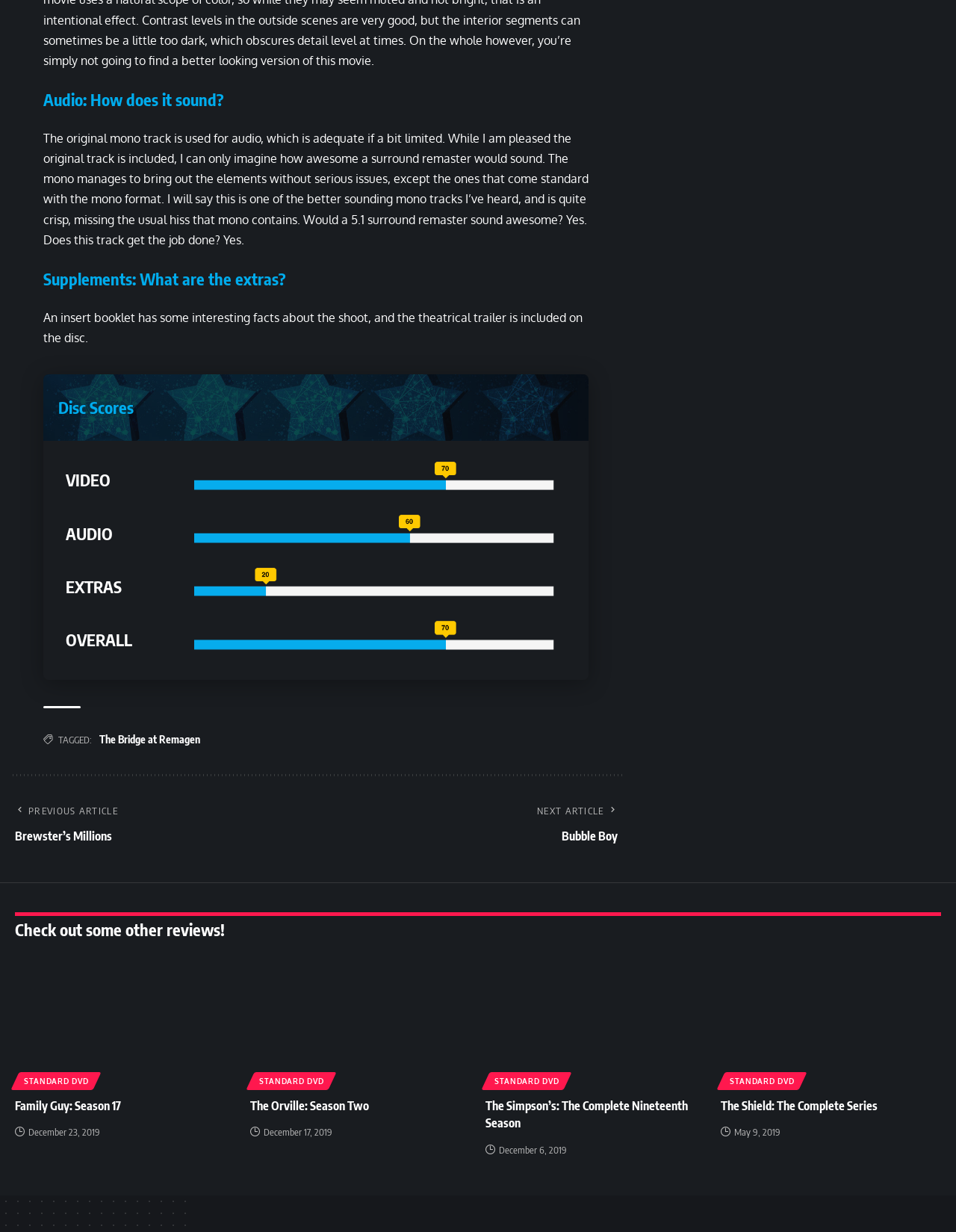Based on the element description: "alt="MedicalMine Inc." aria-label="MedicalMine Inc. home"", identify the bounding box coordinates for this UI element. The coordinates must be four float numbers between 0 and 1, listed as [left, top, right, bottom].

None